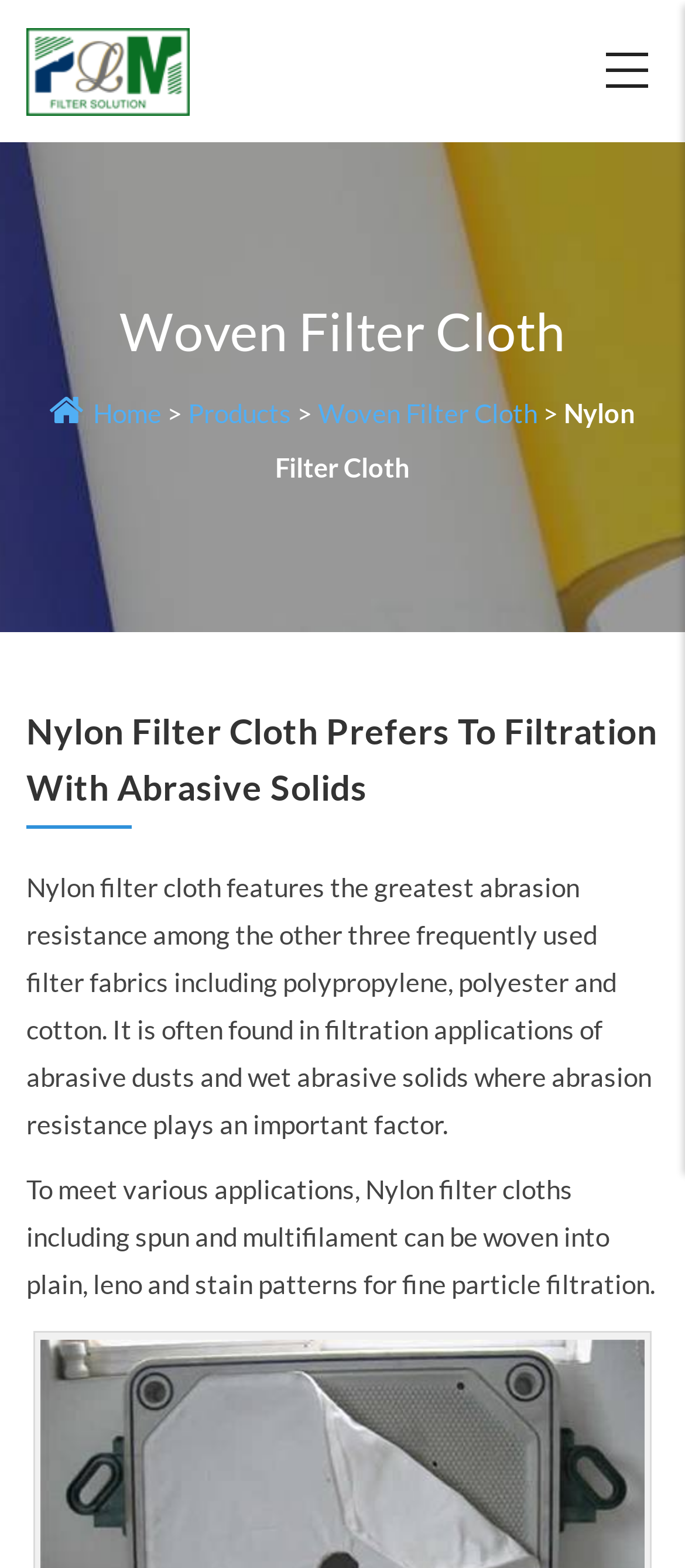What is the current page about?
Please provide a detailed and comprehensive answer to the question.

I determined the current page is about Nylon Filter Cloth by looking at the StaticText element with the text 'Nylon Filter Cloth' and the heading element with the text 'Nylon Filter Cloth Prefers To Filtration With Abrasive Solids'.